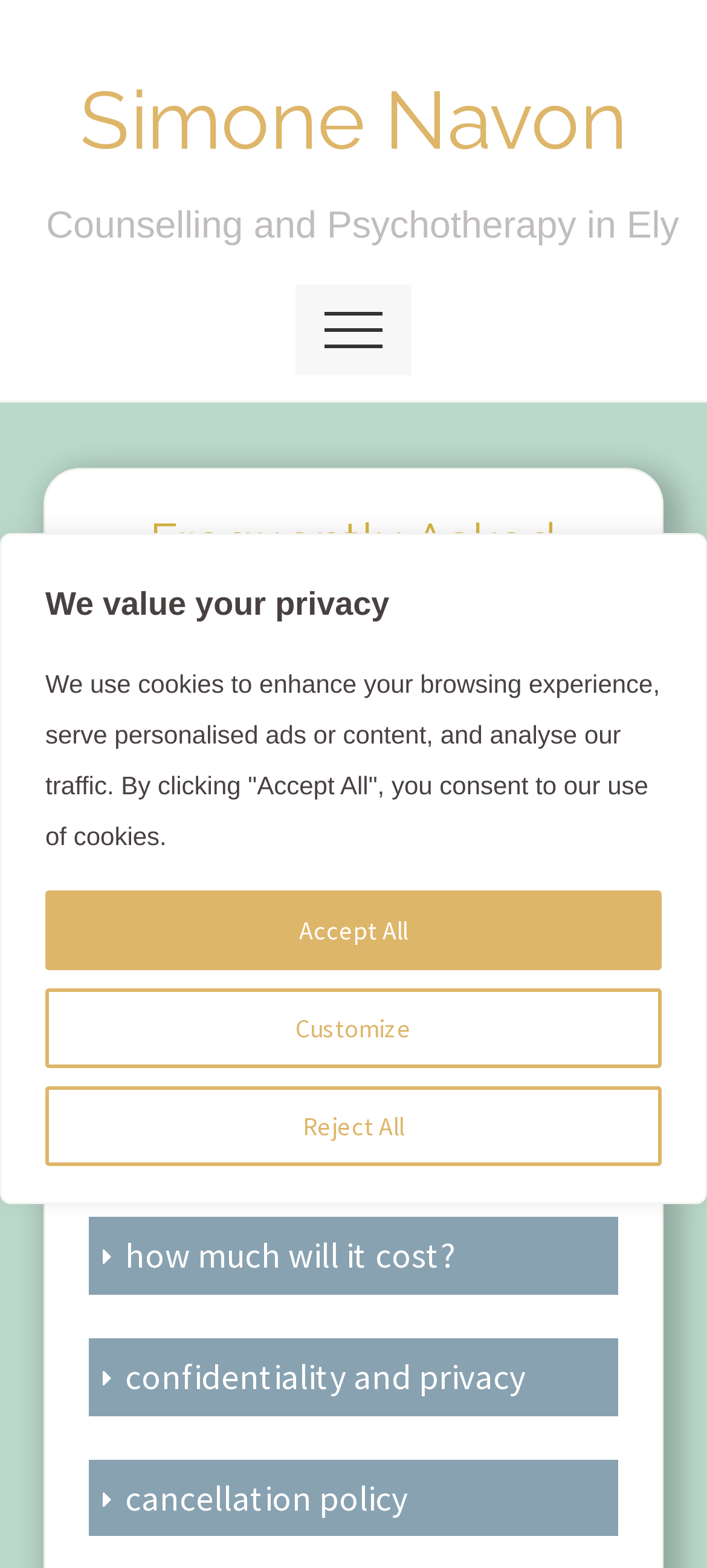From the webpage screenshot, predict the bounding box coordinates (top-left x, top-left y, bottom-right x, bottom-right y) for the UI element described here: confidentiality and privacy

[0.126, 0.853, 0.874, 0.903]